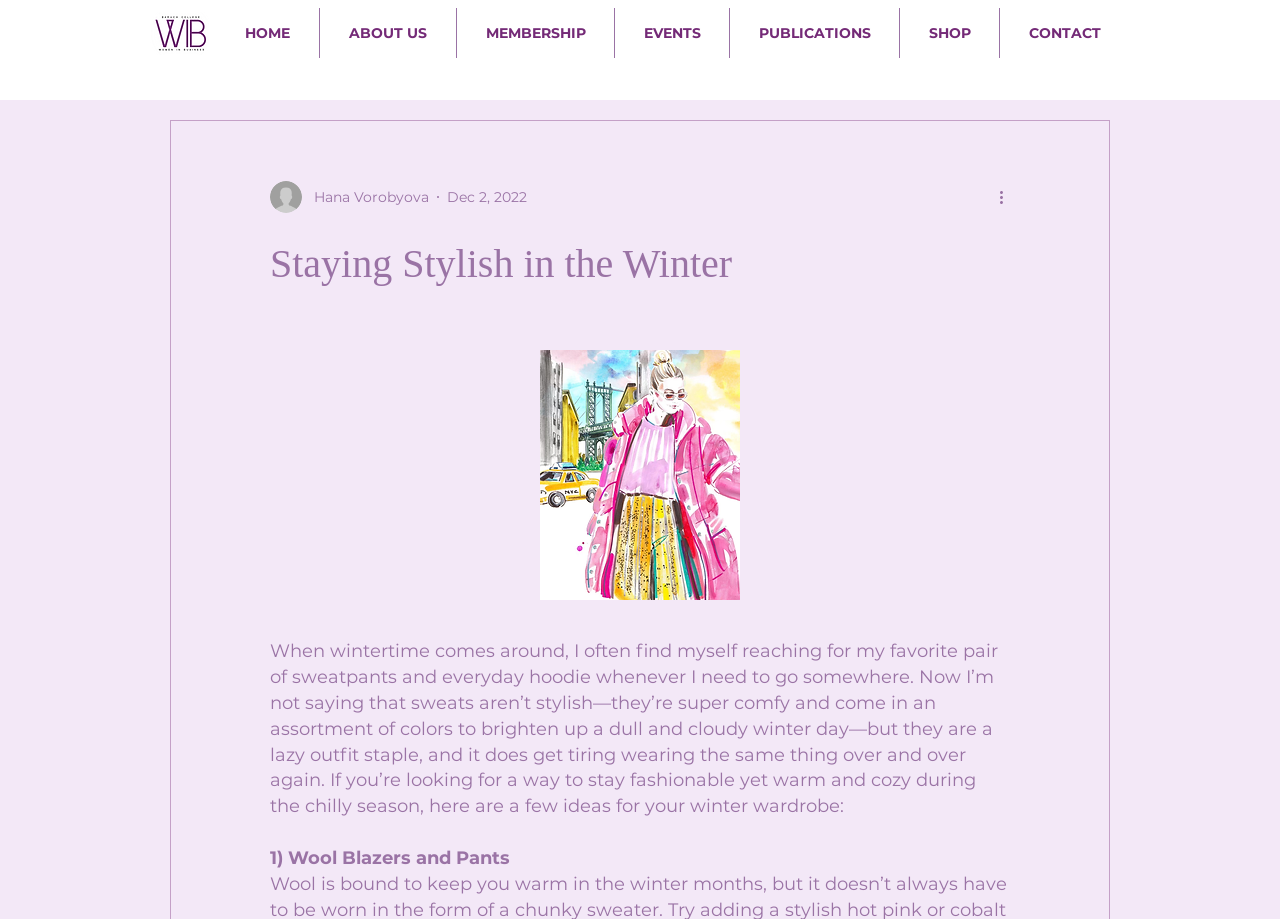Can you give a comprehensive explanation to the question given the content of the image?
What is the author's name?

The author's name can be found below the writer's picture, which is located on the top-left side of the webpage.